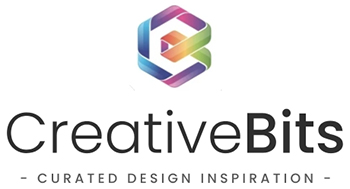Analyze the image and describe all the key elements you observe.

The image features the logo of "Creative Bits," a popular blog dedicated to creativity, graphic design, and related subjects. The logo consists of a stylized hexagonal shape that incorporates vibrant colors—blue, green, orange, and purple—symbolizing creativity and innovation. Below the logo, the text "CreativeBits" is prominently displayed in a modern typeface, accompanied by the tagline “CURATED DESIGN INSPIRATION,” emphasized with hyphens on either side. This branding effectively conveys the blog's focus on design inspiration and highlights its mission to provide curated content for creative professionals and enthusiasts.